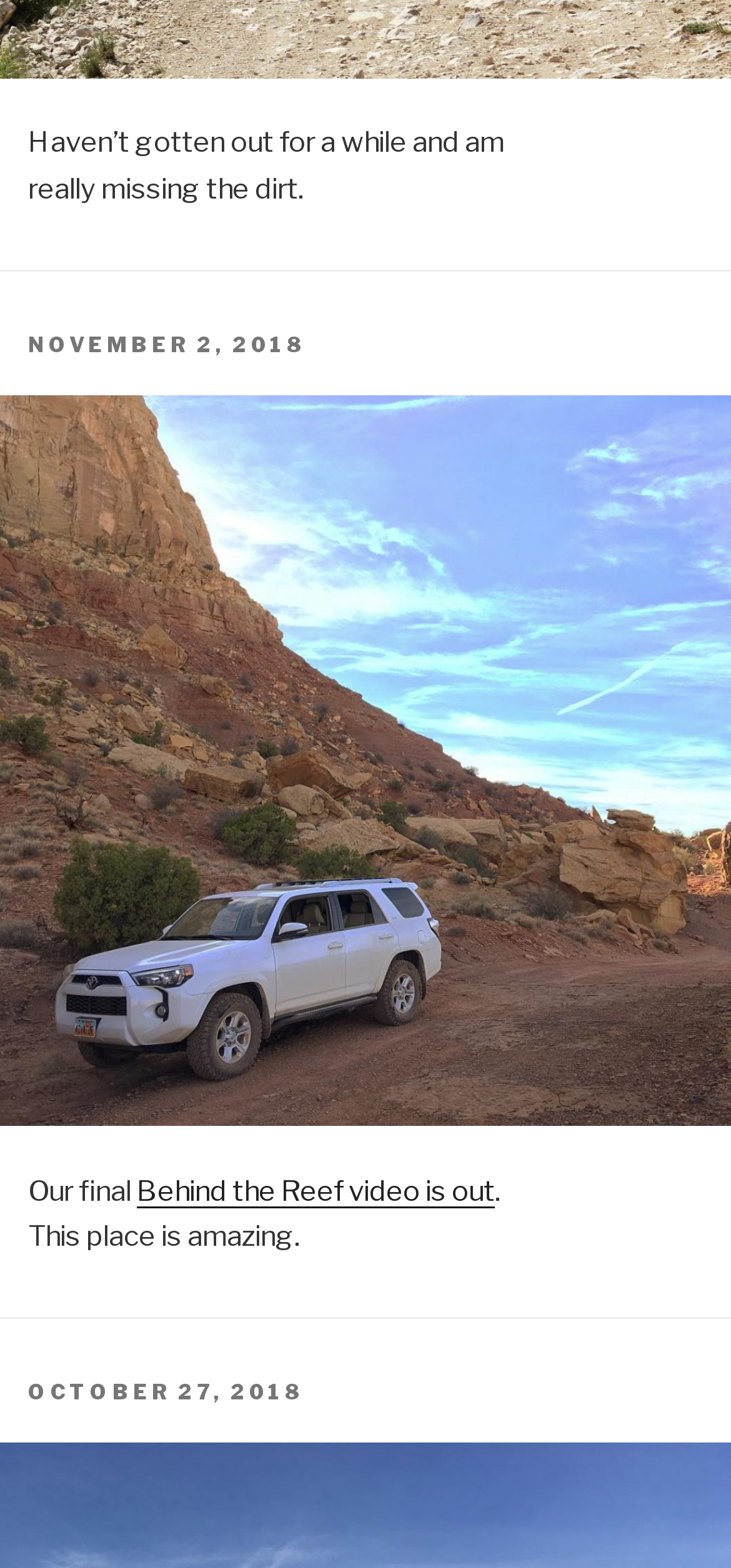What is the content of the first link?
Please respond to the question with a detailed and thorough explanation.

The first link is a date link with the text 'NOVEMBER 2, 2018', which suggests that it might be a link to a specific post or article.